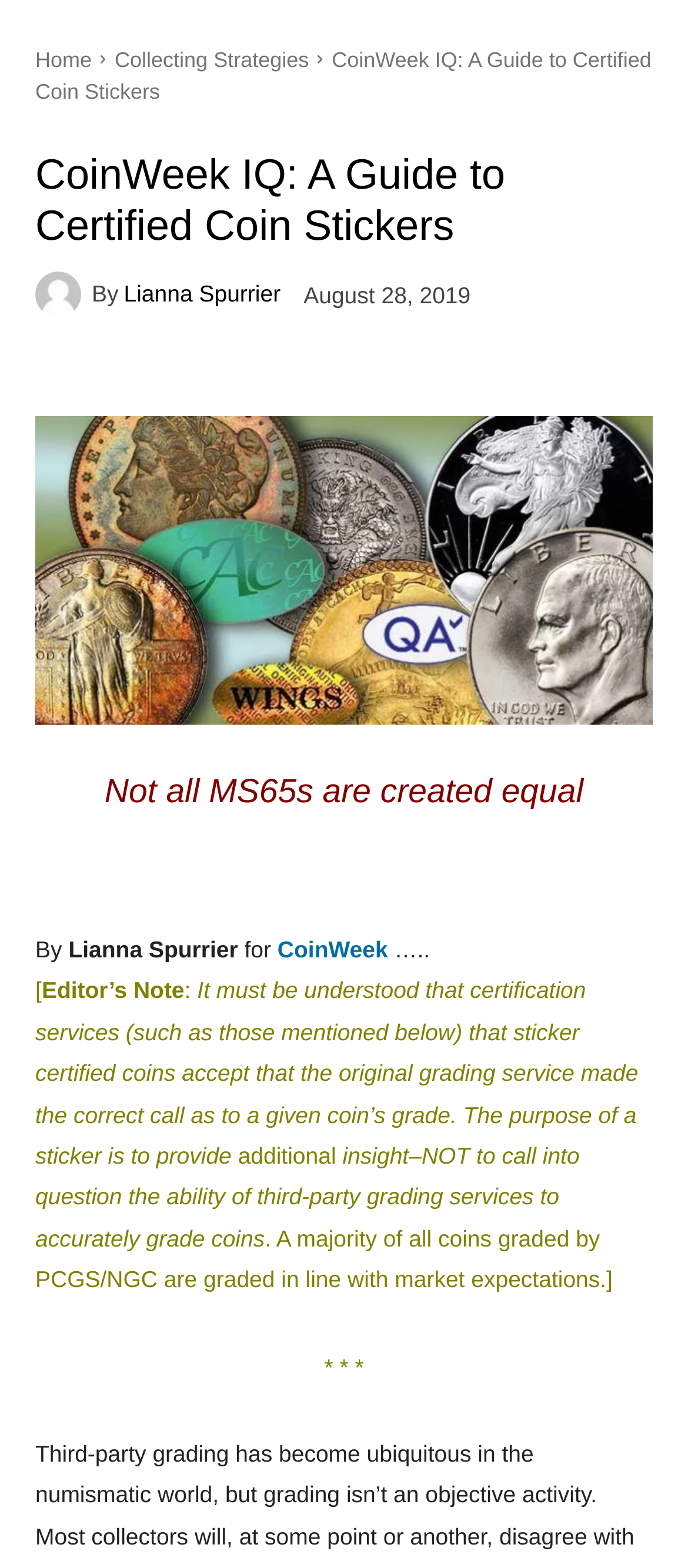Bounding box coordinates must be specified in the format (top-left x, top-left y, bottom-right x, bottom-right y). All values should be floating point numbers between 0 and 1. What are the bounding box coordinates of the UI element described as: parent_node: By title="Lianna Spurrier"

[0.051, 0.173, 0.133, 0.202]